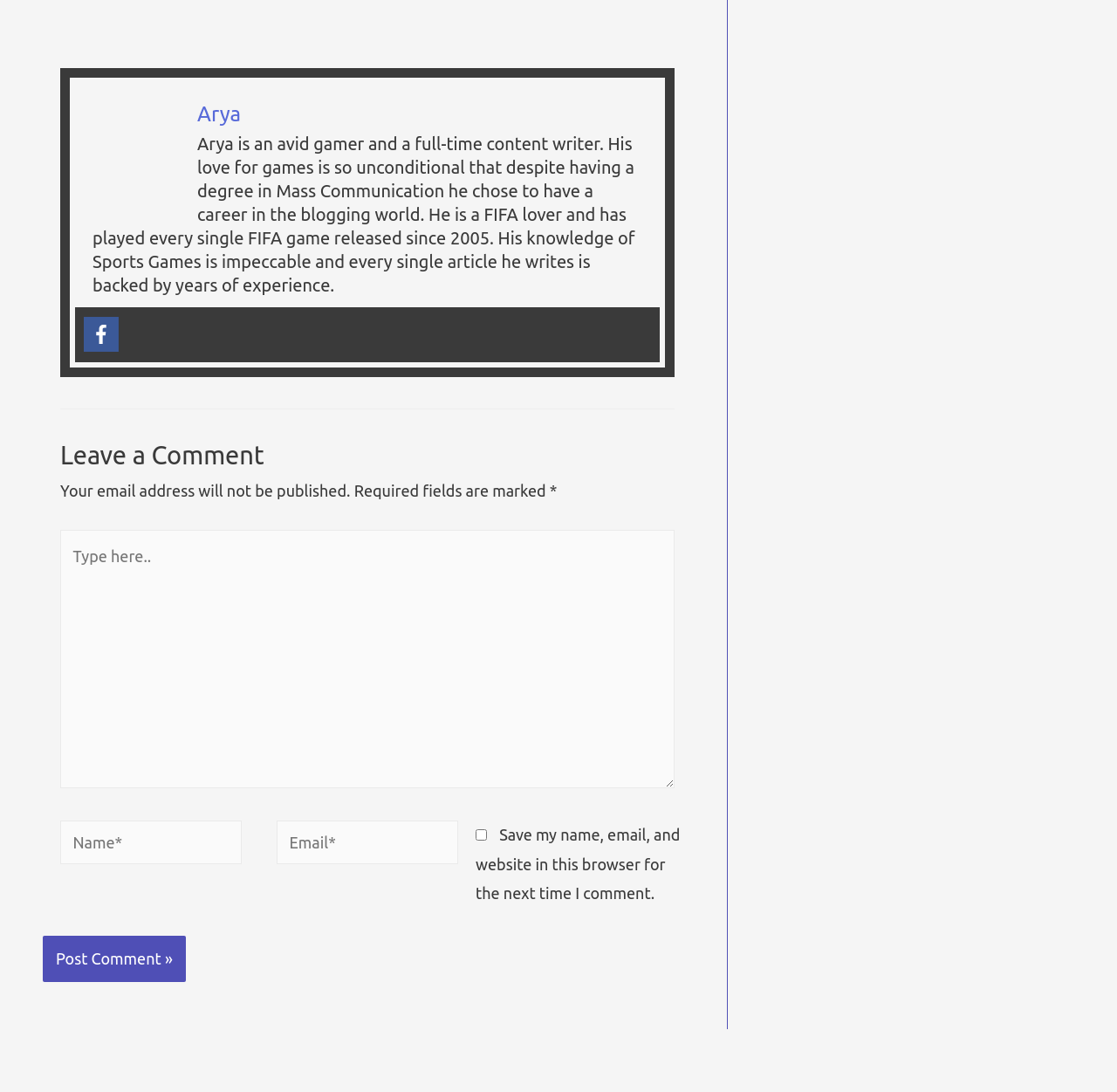Based on the description "name="submit" value="Post Comment »"", find the bounding box of the specified UI element.

[0.038, 0.857, 0.166, 0.9]